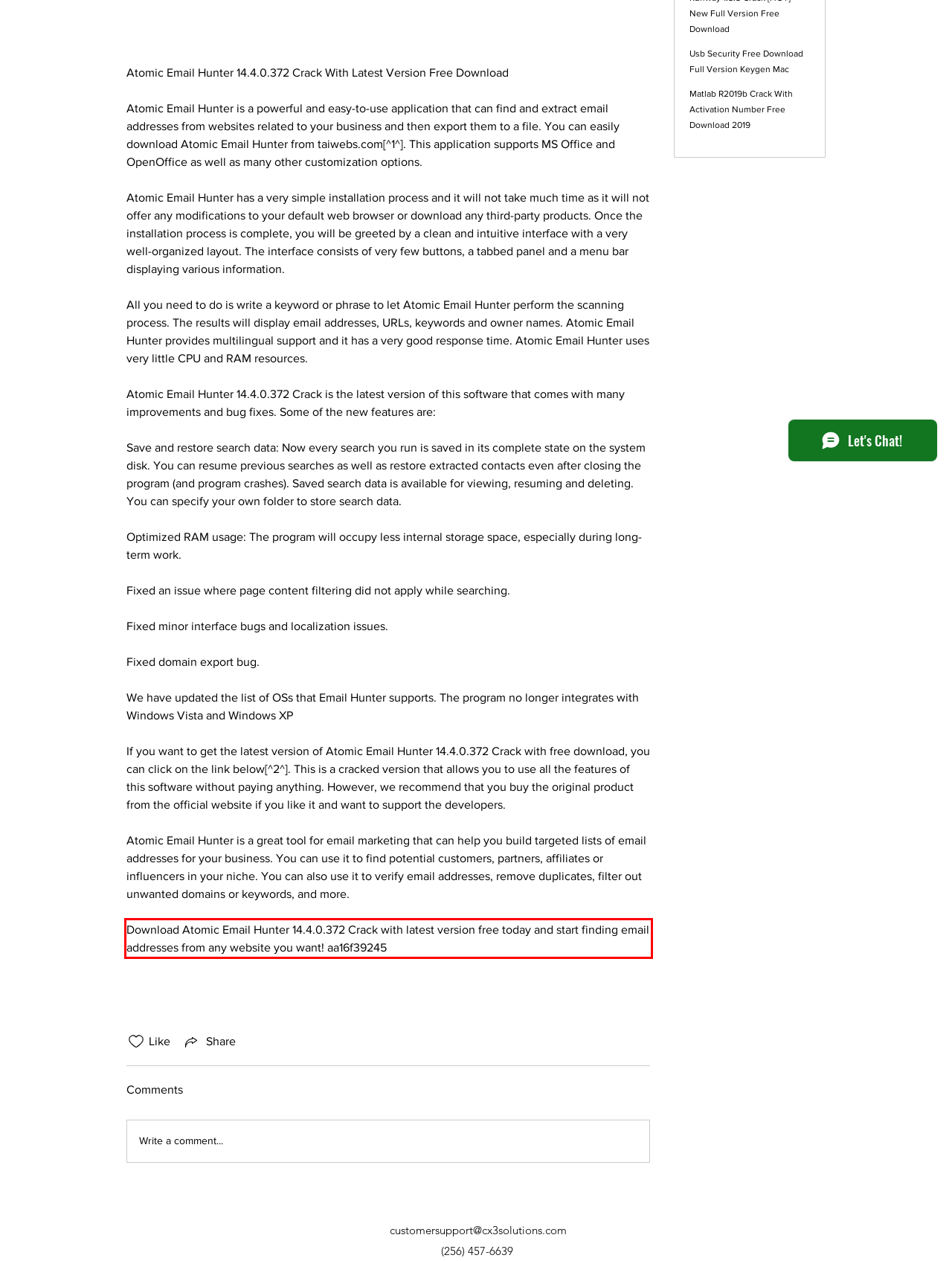The screenshot provided shows a webpage with a red bounding box. Apply OCR to the text within this red bounding box and provide the extracted content.

Download Atomic Email Hunter 14.4.0.372 Crack with latest version free today and start finding email addresses from any website you want! aa16f39245